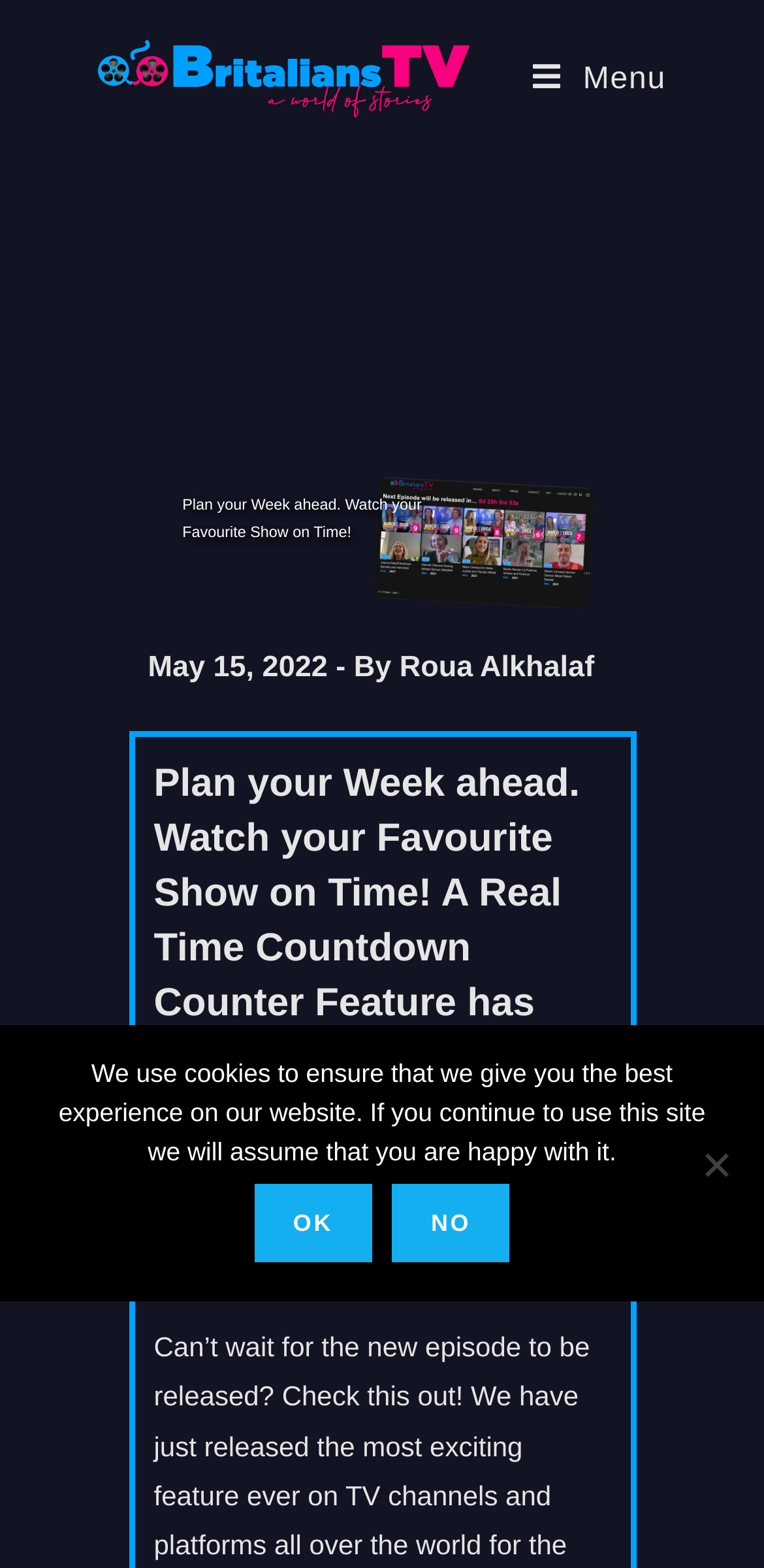Generate a comprehensive caption for the webpage you are viewing.

The webpage is about Britalians TV, a platform that allows users to plan their week ahead and watch their favorite shows on time. At the top left of the page, there is a logo of Britalians TV, which is an image with a link to the website. Next to the logo, there is a link to "Mobile Menu".

Below the logo, there is a header section that takes up most of the width of the page. In this section, there is a title "Plan your Week ahead. Watch your Favourite Show on Time!" in a large font, followed by a smaller text "May 15, 2022 - By Roua Alkhalaf". Below these texts, there is an image that takes up about half of the width of the page.

The main content of the page is a long paragraph that describes a new feature on Britalians TV, a real-time countdown counter. The paragraph is divided into two parts, with the first part describing the feature and the second part providing more details. There is a link to Britalians TV within the paragraph.

At the bottom of the page, there is a cookie notice dialog that takes up the full width of the page. The dialog has a text that explains the use of cookies on the website, followed by two buttons, "Ok" and "No". The "Ok" button is located on the left side of the dialog, and the "No" button is on the right side. There is also a small "No" button at the bottom right corner of the dialog.